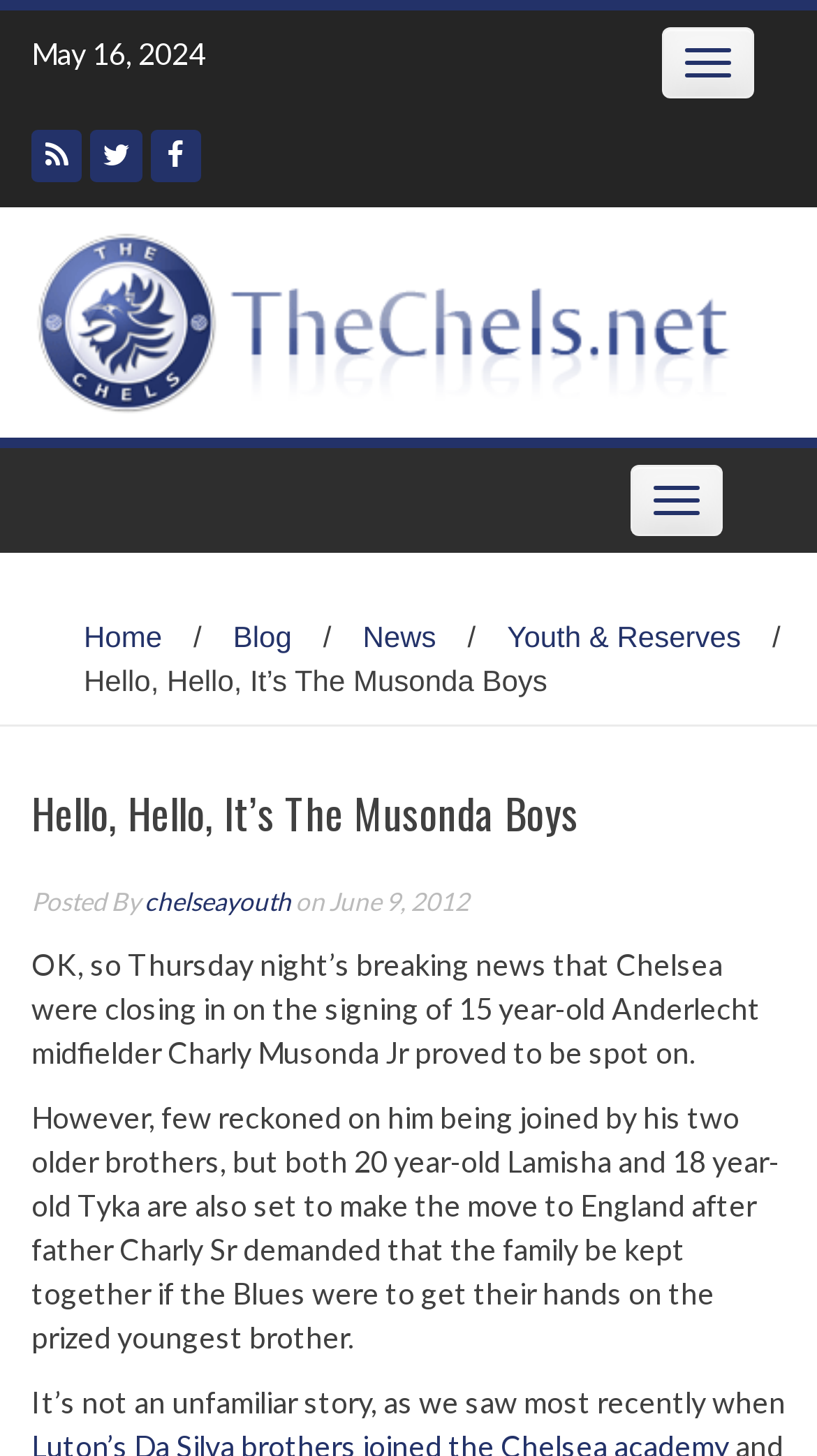What is the name of the website?
Refer to the image and provide a detailed answer to the question.

The name of the website can be found at the top of the webpage, where it says 'TheChels.net'.